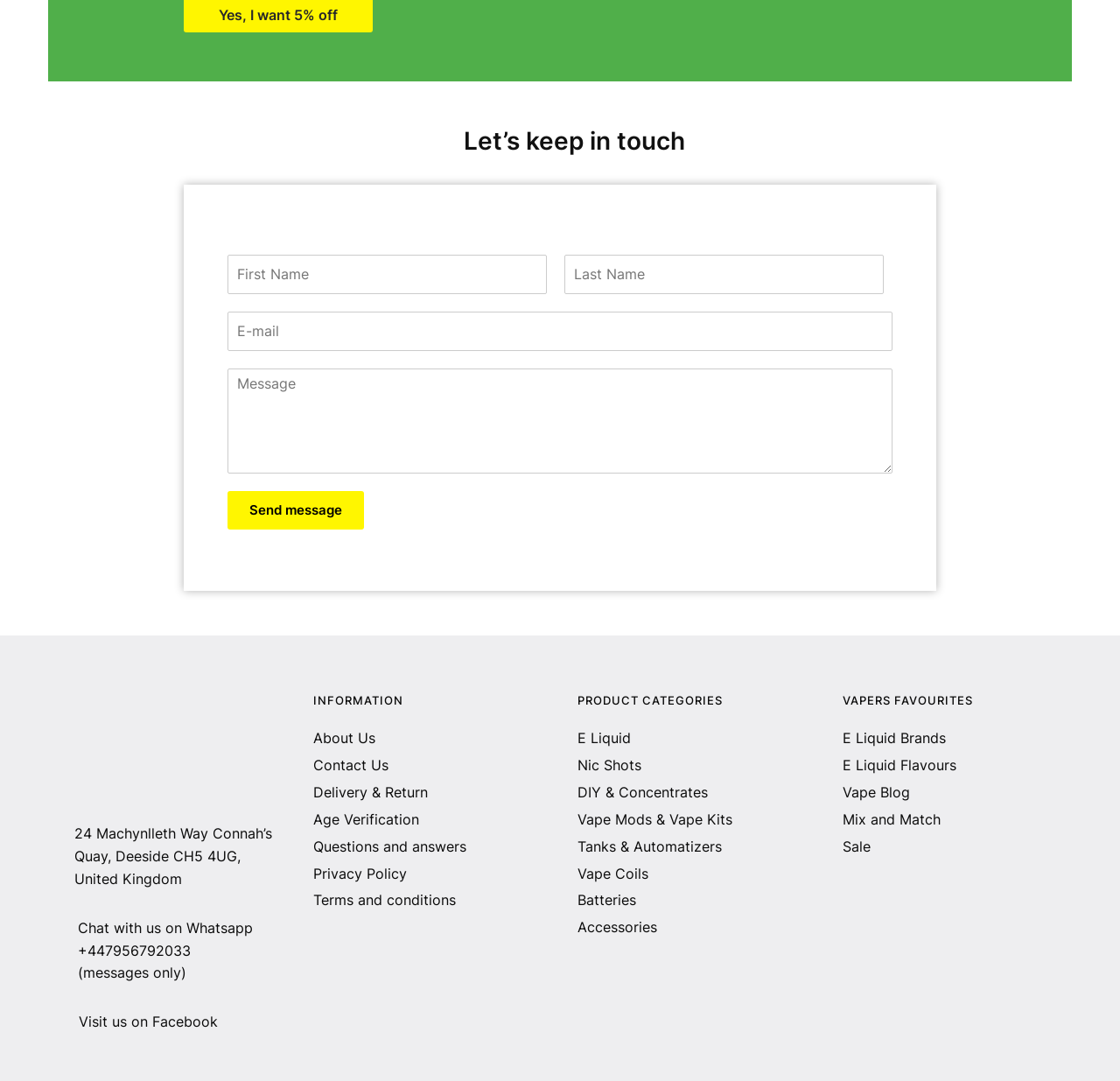What is the address of the physical store?
Using the picture, provide a one-word or short phrase answer.

24 Machynlleth Way Connah’s Quay, Deeside CH5 4UG, United Kingdom